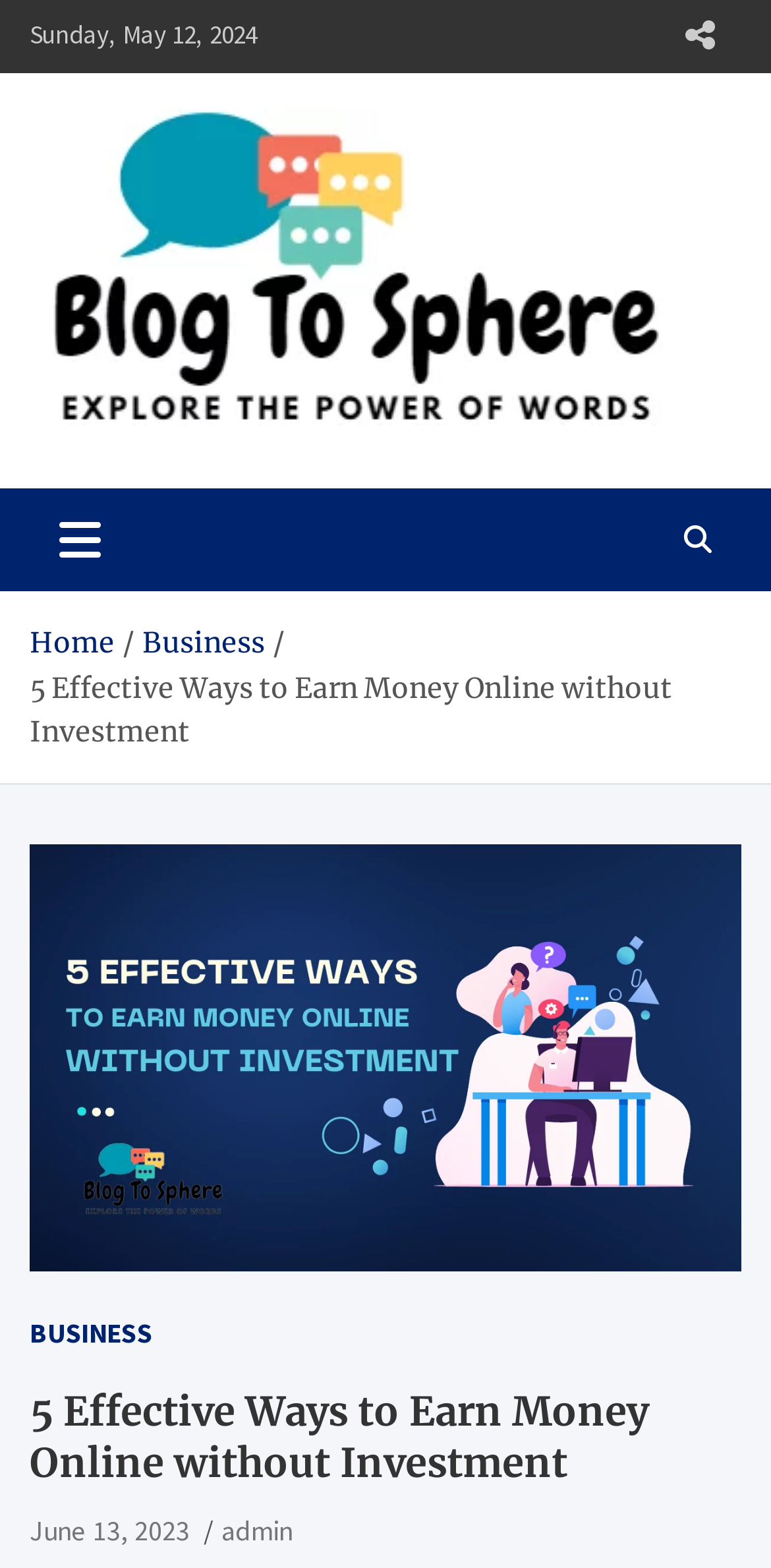Please specify the bounding box coordinates for the clickable region that will help you carry out the instruction: "Go to the Home page".

[0.038, 0.399, 0.149, 0.421]